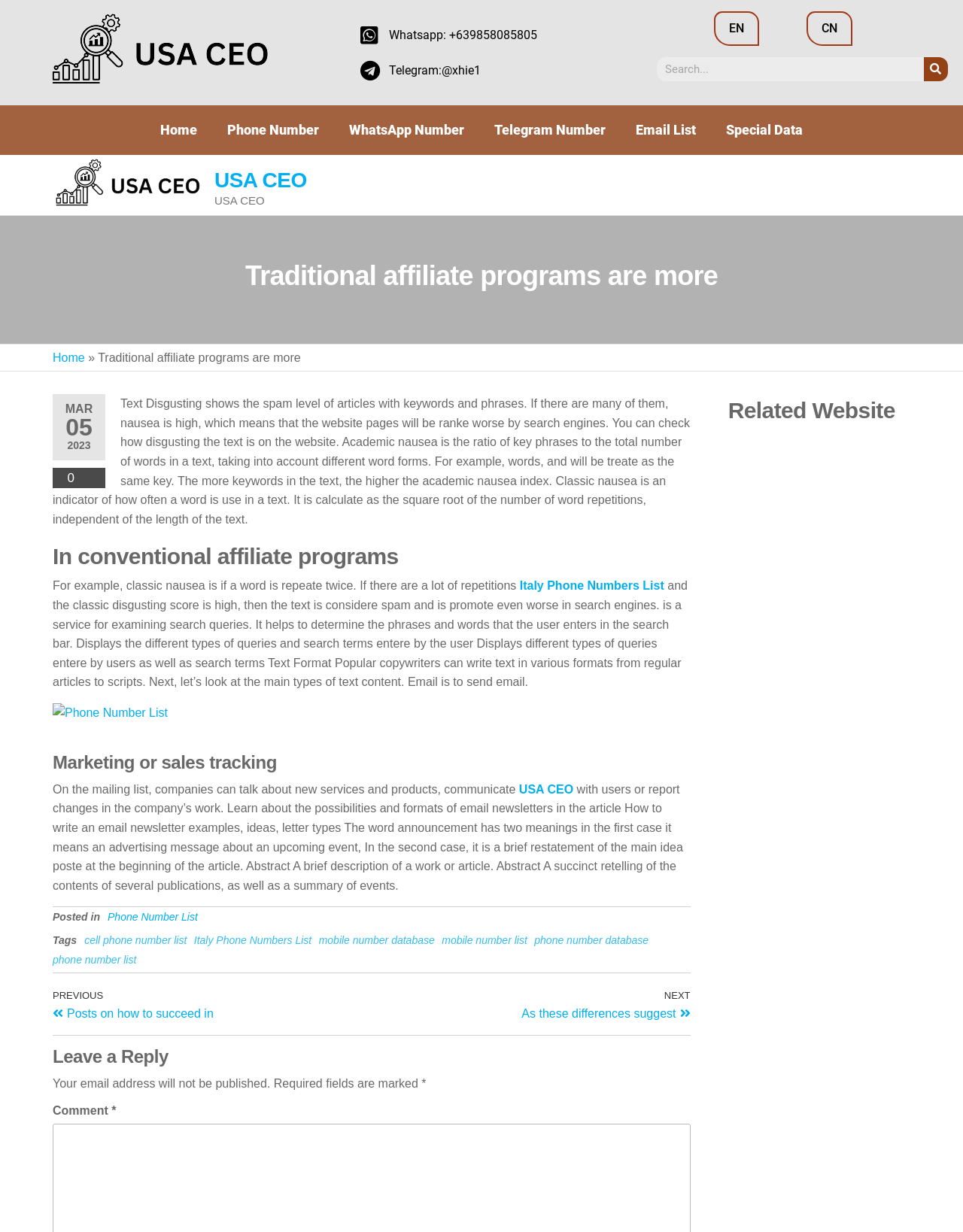Given the description "cell phone number list", provide the bounding box coordinates of the corresponding UI element.

[0.088, 0.758, 0.194, 0.768]